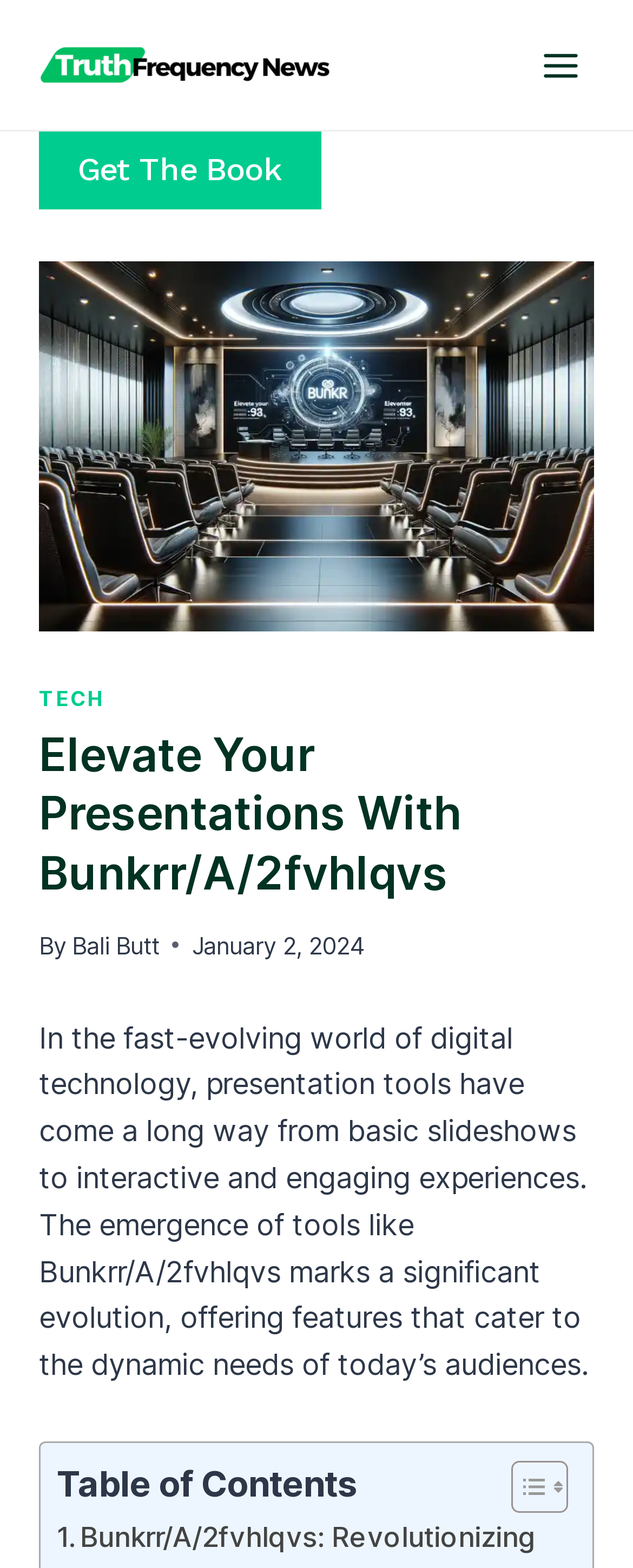Show the bounding box coordinates for the HTML element described as: "parent_node: Website name="url" placeholder="Website"".

None